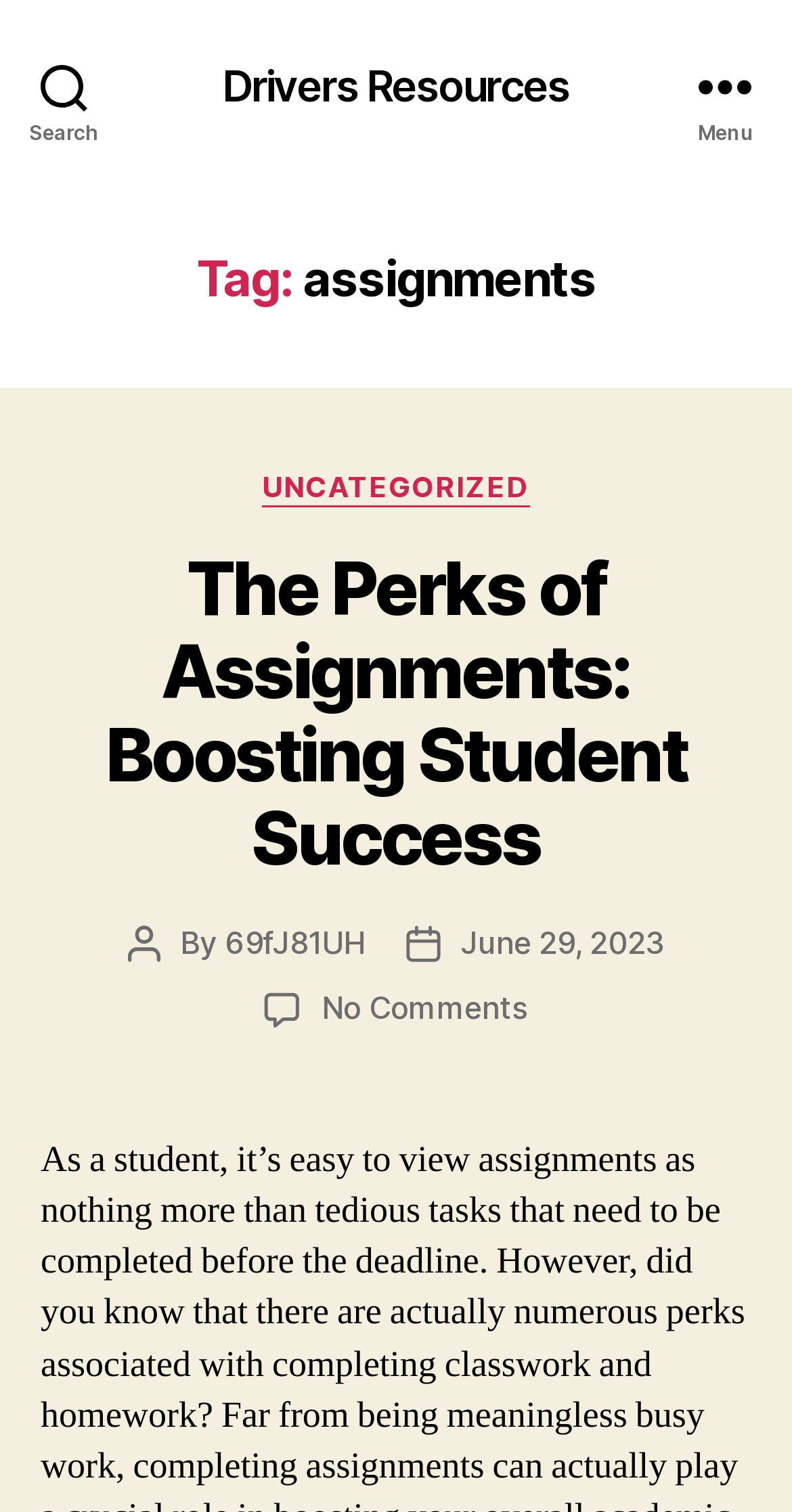Could you indicate the bounding box coordinates of the region to click in order to complete this instruction: "Open the menu".

[0.831, 0.0, 1.0, 0.113]